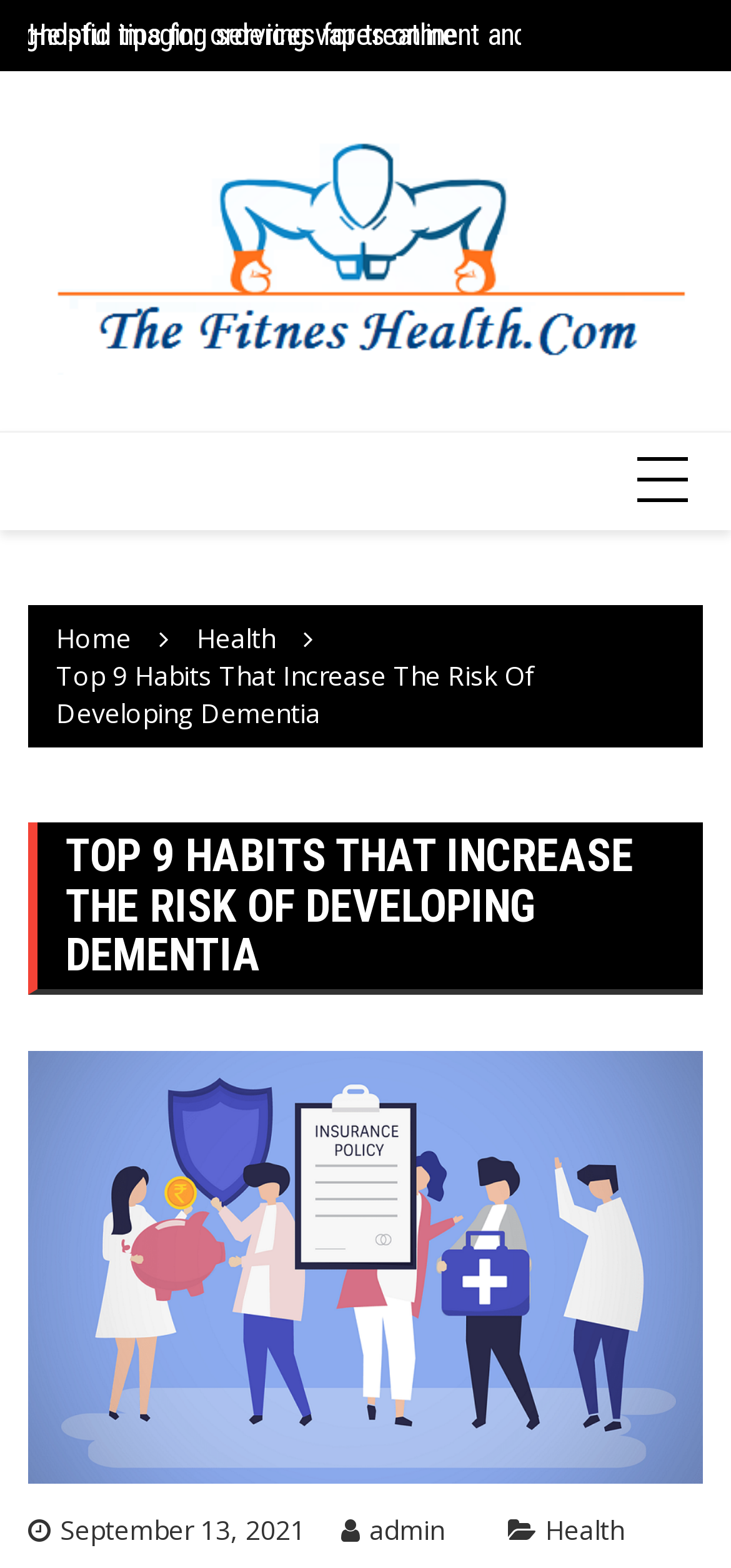Provide a thorough description of the webpage's content and layout.

The webpage appears to be a health-related blog post. At the top, there is a link to "Skip to content" and a heading that seems out of place, titled "Incorporating Crossfit Principles into Your Regular Fitness Routine: A Beginner’s Guide". Below this, there is a link to "Health blog" accompanied by an image.

The main content of the webpage is focused on the topic of dementia. There is a prominent heading that reads "TOP 9 HABITS THAT INCREASE THE RISK OF DEVELOPING DEMENTIA". Below this heading, there is a large image related to the topic. The article's metadata, including the date "September 13, 2021" and the author "admin", are displayed at the bottom of the page.

On the top-right side of the page, there are several links to navigate to different sections of the website, including "Home" and "Health". The title of the webpage, "Top 9 Habits That Increase The Risk Of Developing Dementia", is also displayed as a link in this section.

Overall, the webpage is focused on presenting an article about habits that increase the risk of dementia, with supporting images and metadata.